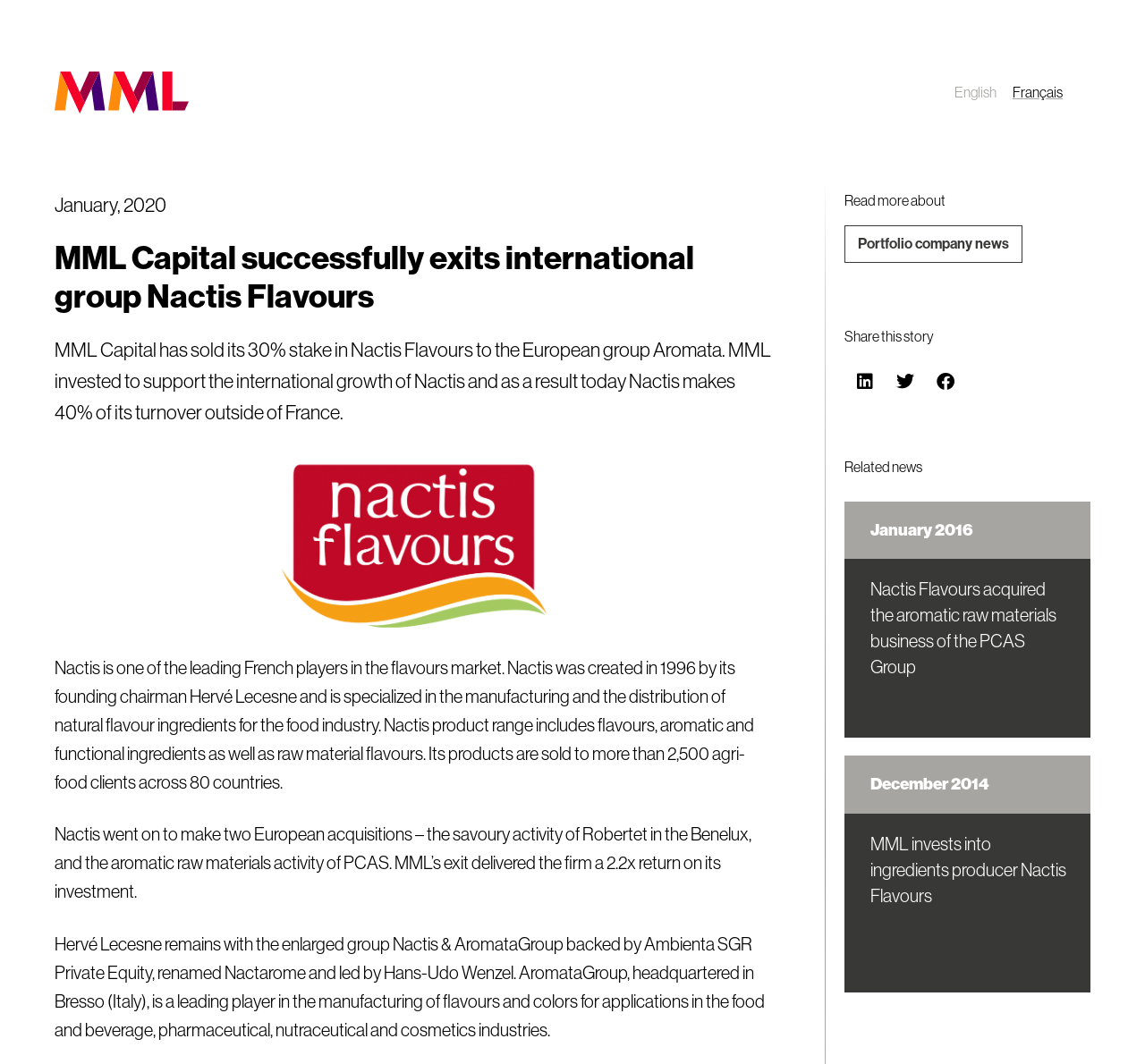Determine the bounding box coordinates of the clickable area required to perform the following instruction: "Share on LinkedIn". The coordinates should be represented as four float numbers between 0 and 1: [left, top, right, bottom].

[0.738, 0.34, 0.773, 0.378]